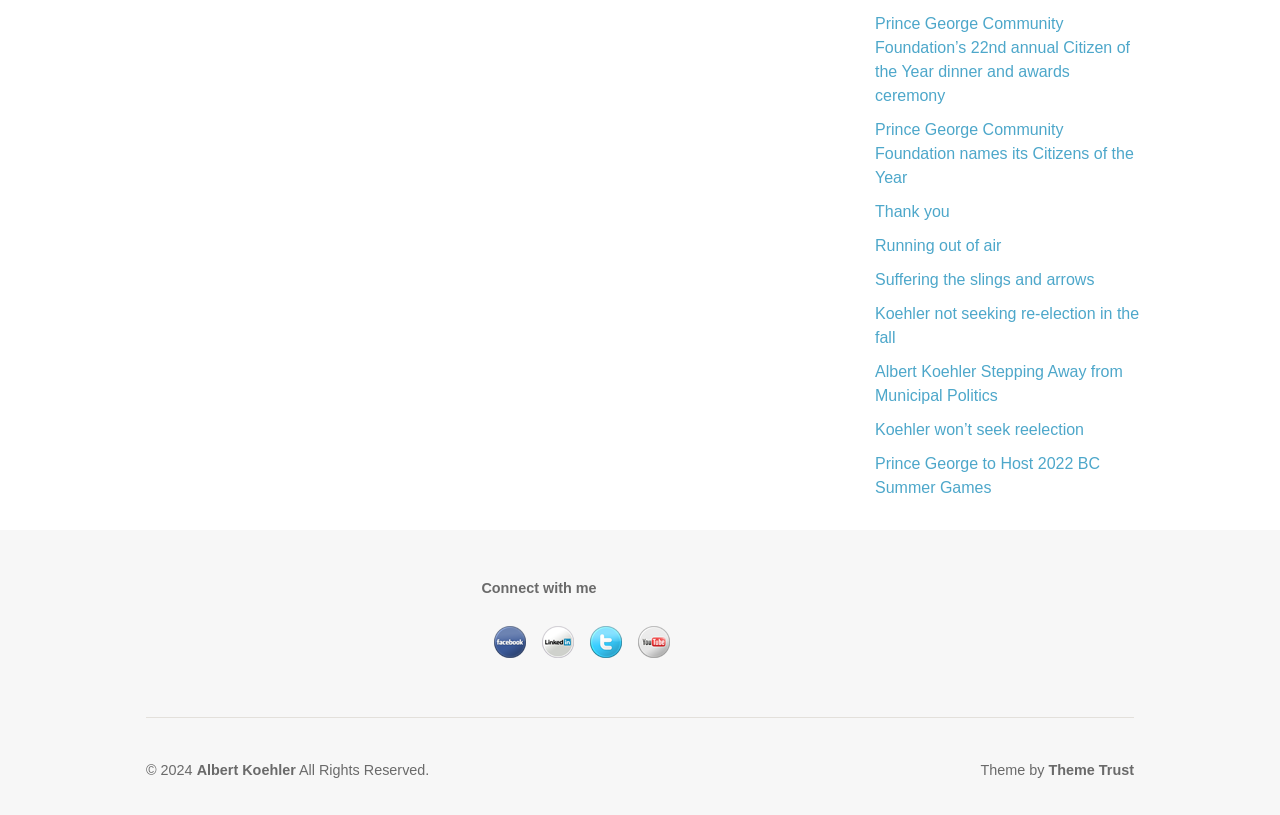Point out the bounding box coordinates of the section to click in order to follow this instruction: "Connect with me on social media".

[0.376, 0.711, 0.615, 0.731]